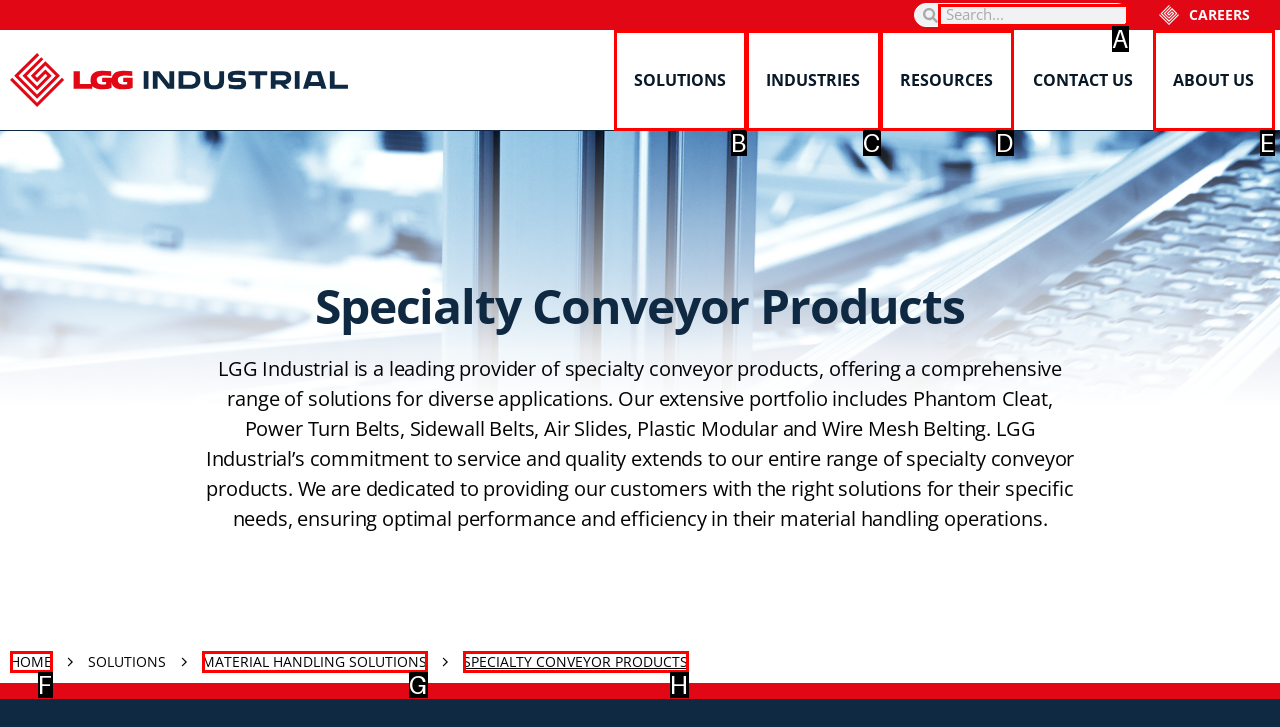Given the description: About Us
Identify the letter of the matching UI element from the options.

E